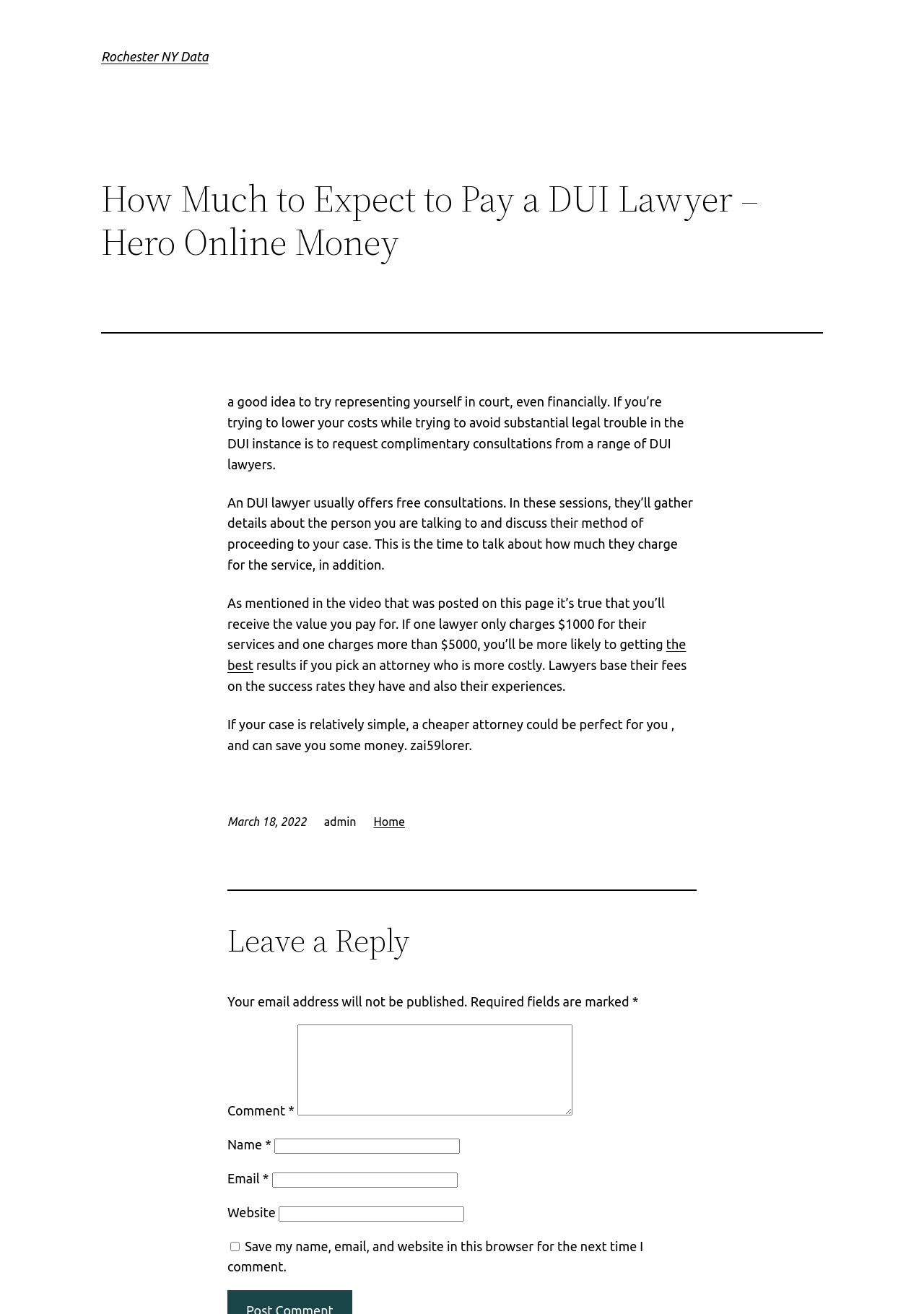Explain in detail what is displayed on the webpage.

The webpage appears to be a blog post or article discussing the cost of hiring a DUI lawyer. At the top, there is a heading that reads "Rochester NY Data" and a larger heading that reads "How Much to Expect to Pay a DUI Lawyer – Hero Online Money". Below these headings, there is a horizontal separator line.

The main content of the page is a series of paragraphs that discuss the benefits of requesting complimentary consultations from DUI lawyers, how lawyers determine their fees, and the importance of considering the cost of a lawyer in relation to the complexity of the case. There are five paragraphs in total, with the last one mentioning that a cheaper attorney may be suitable for simpler cases.

To the right of the main content, there is a section with a heading that reads "Leave a Reply". This section contains a comment form with fields for name, email, website, and a comment box. There are also checkboxes for saving the commenter's information for future comments.

At the bottom of the page, there is a timestamp that reads "March 18, 2022" and a link to the "Home" page. There is also a separator line above the comment form.